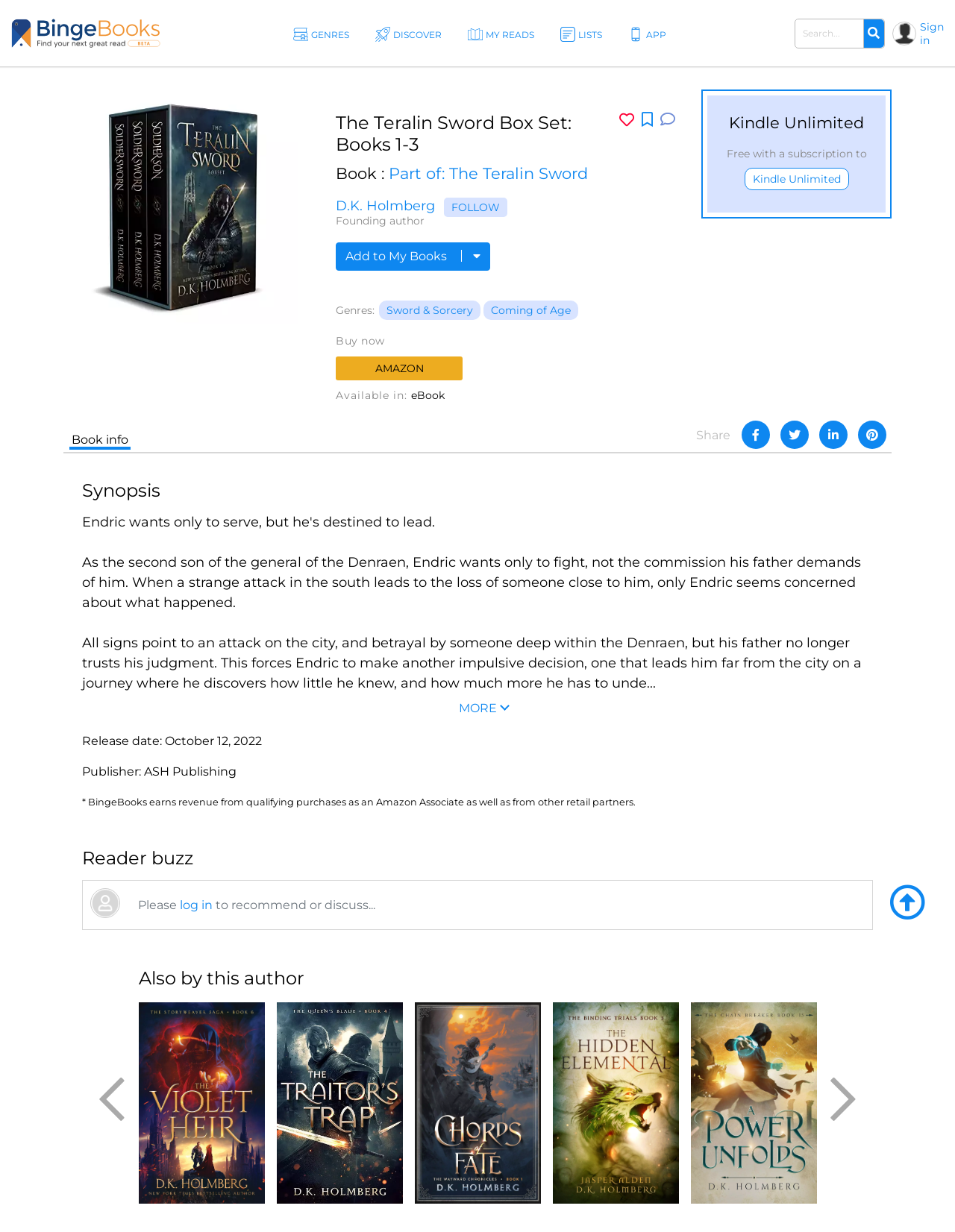Provide the bounding box coordinates for the area that should be clicked to complete the instruction: "Sign in to your account".

[0.963, 0.016, 0.988, 0.038]